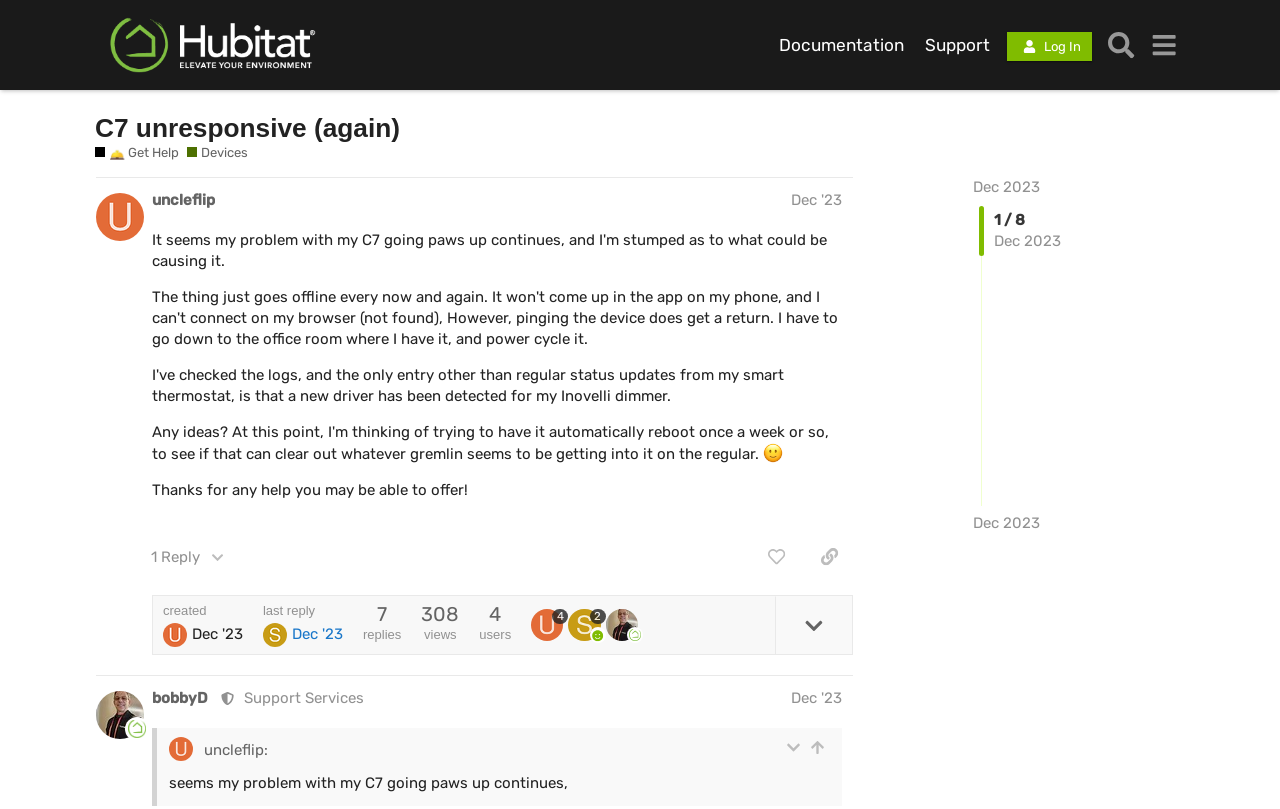Give a concise answer of one word or phrase to the question: 
Who is the moderator?

bobbyD